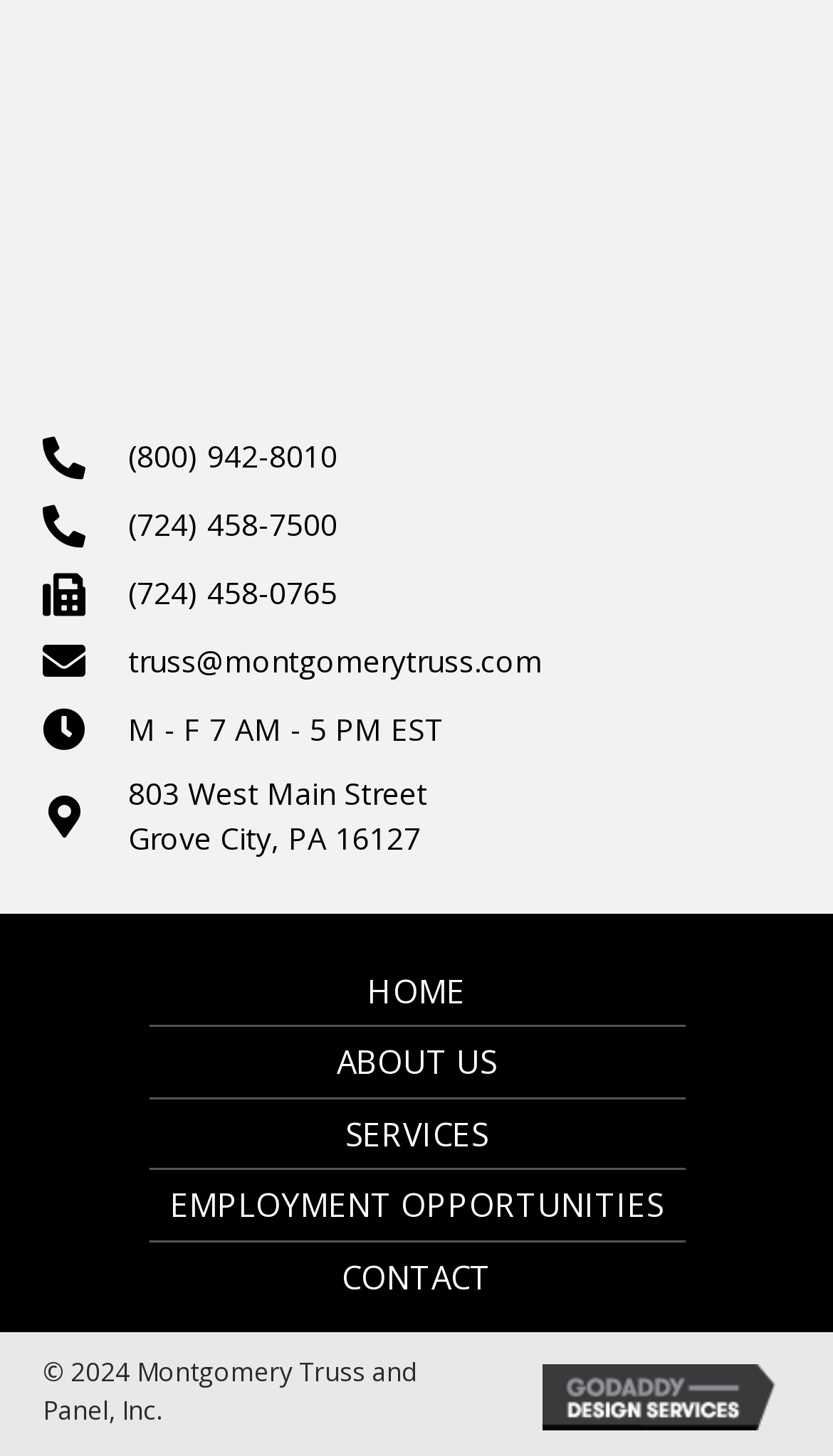How many navigation links are available in the menu?
Answer briefly with a single word or phrase based on the image.

5